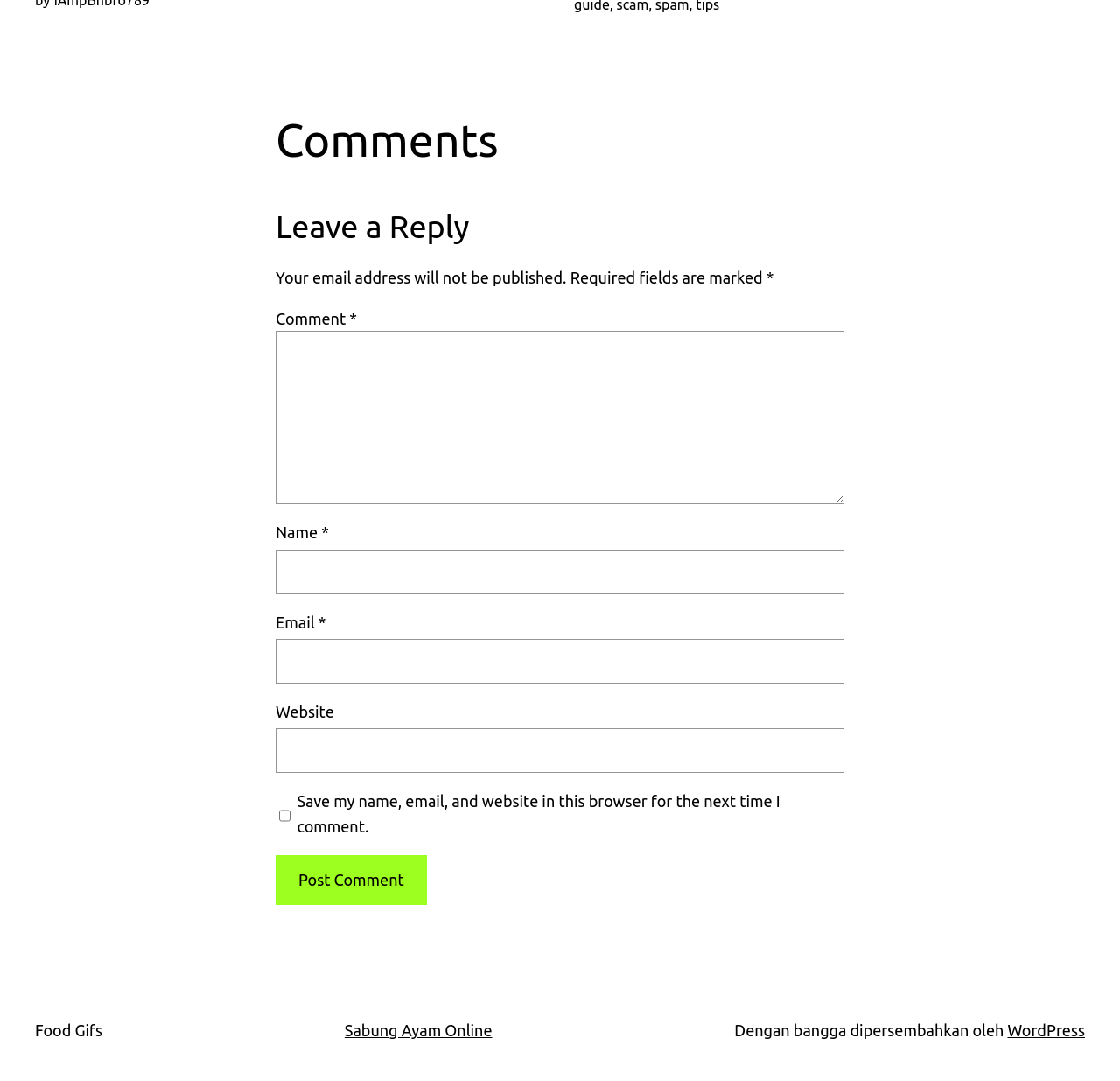Please determine the bounding box coordinates of the clickable area required to carry out the following instruction: "Contact Carol Bartels". The coordinates must be four float numbers between 0 and 1, represented as [left, top, right, bottom].

None